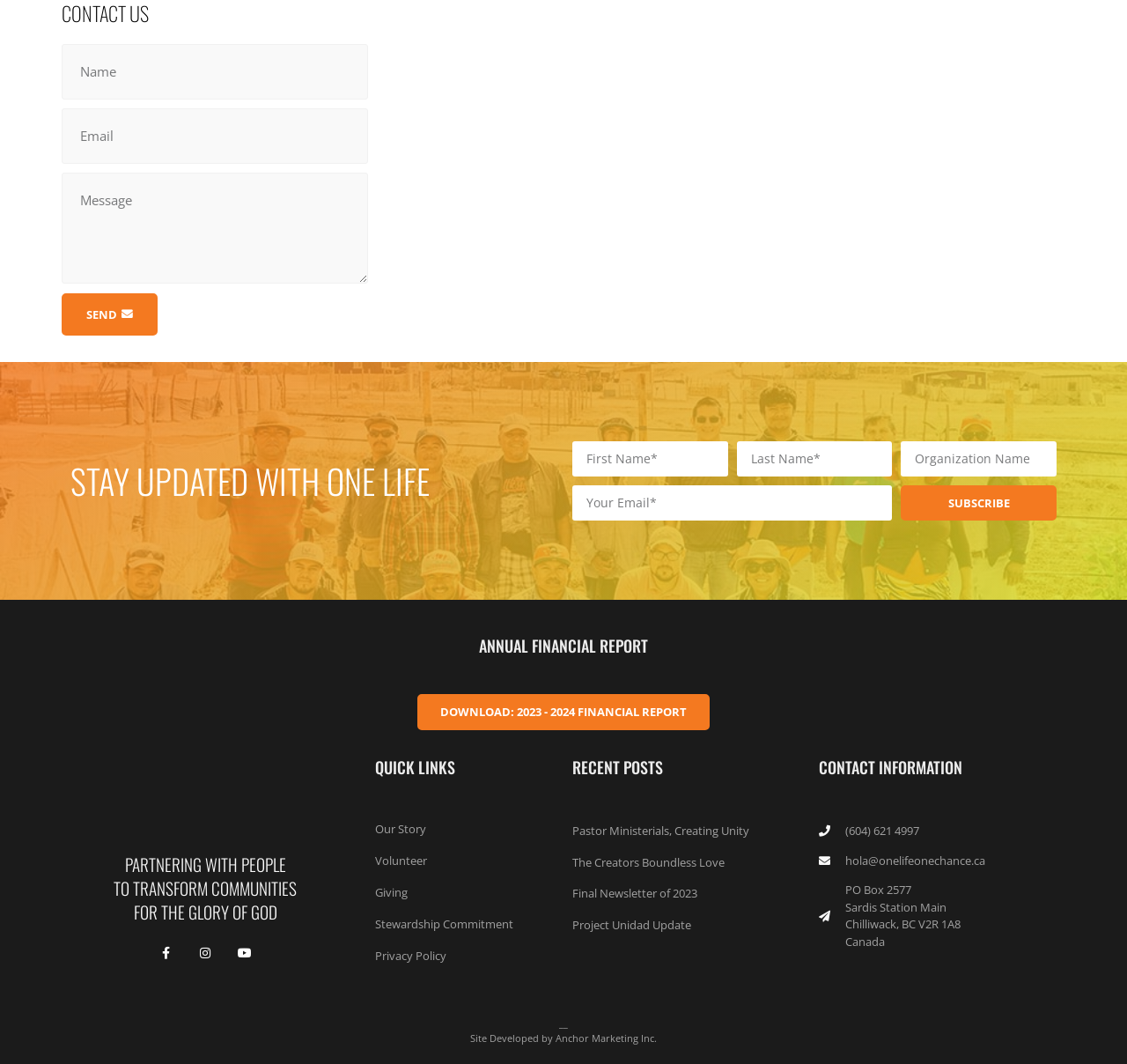Ascertain the bounding box coordinates for the UI element detailed here: "Youtube". The coordinates should be provided as [left, top, right, bottom] with each value being a float between 0 and 1.

[0.2, 0.877, 0.235, 0.914]